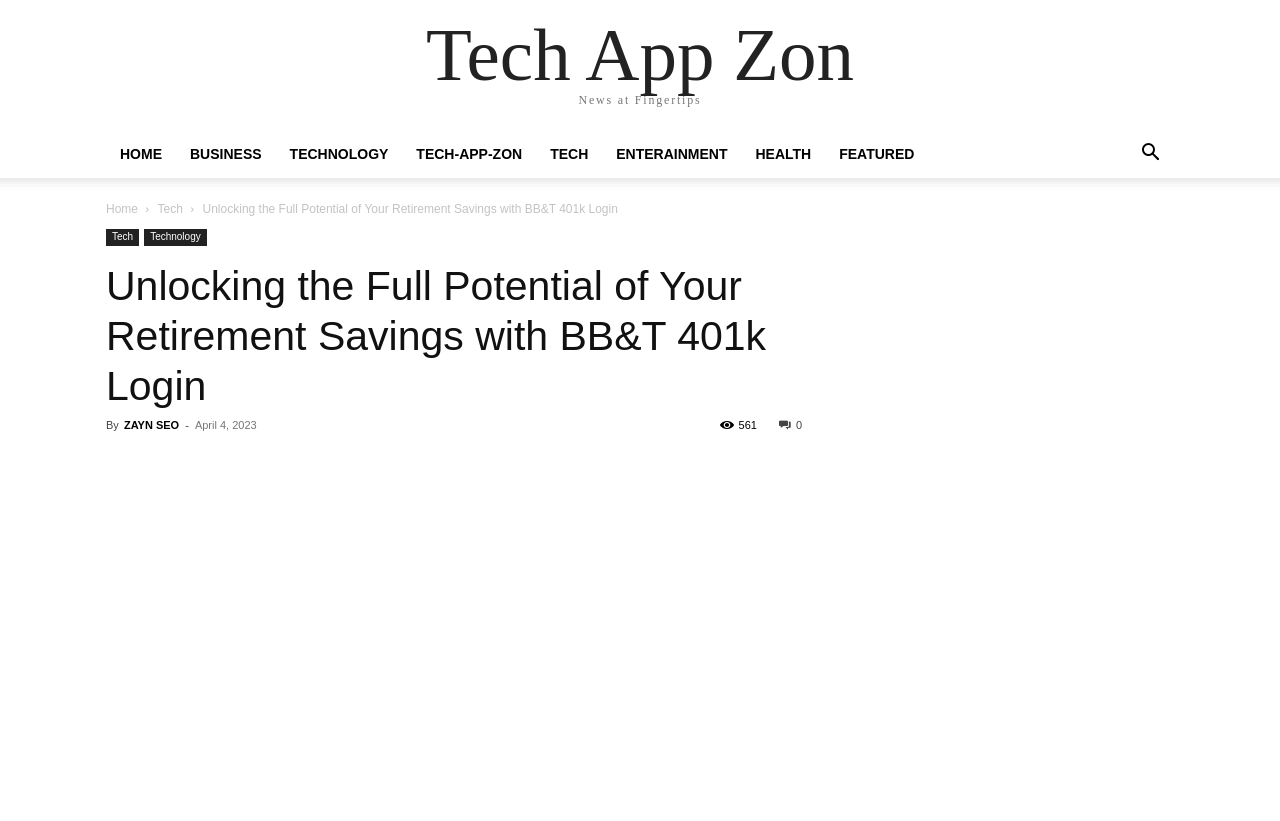Identify the bounding box coordinates of the clickable section necessary to follow the following instruction: "Click on the 'HOME' link". The coordinates should be presented as four float numbers from 0 to 1, i.e., [left, top, right, bottom].

[0.083, 0.158, 0.138, 0.217]